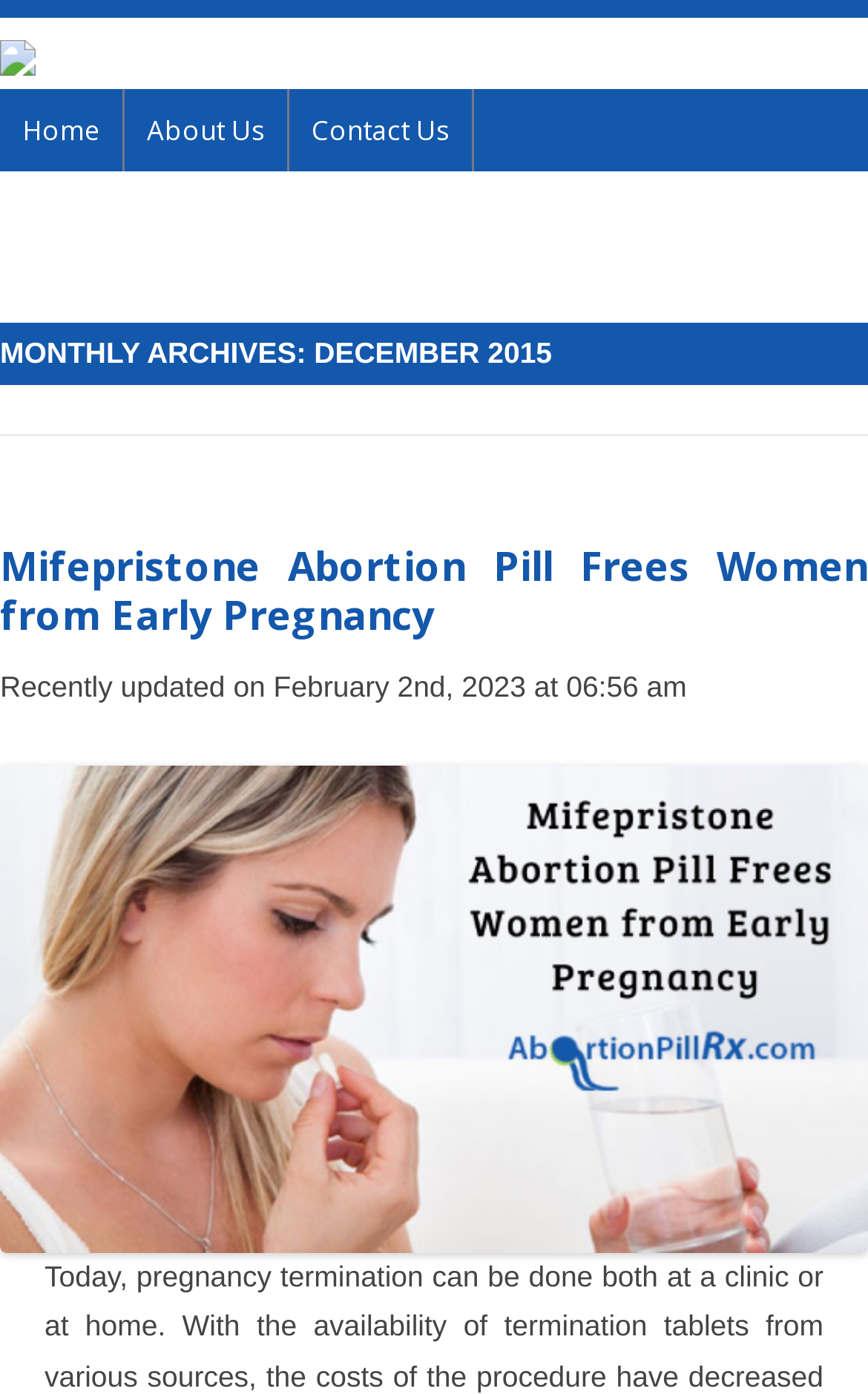What is the text below the main heading?
Please answer using one word or phrase, based on the screenshot.

Recently updated on February 2nd, 2023 at 06:56 am